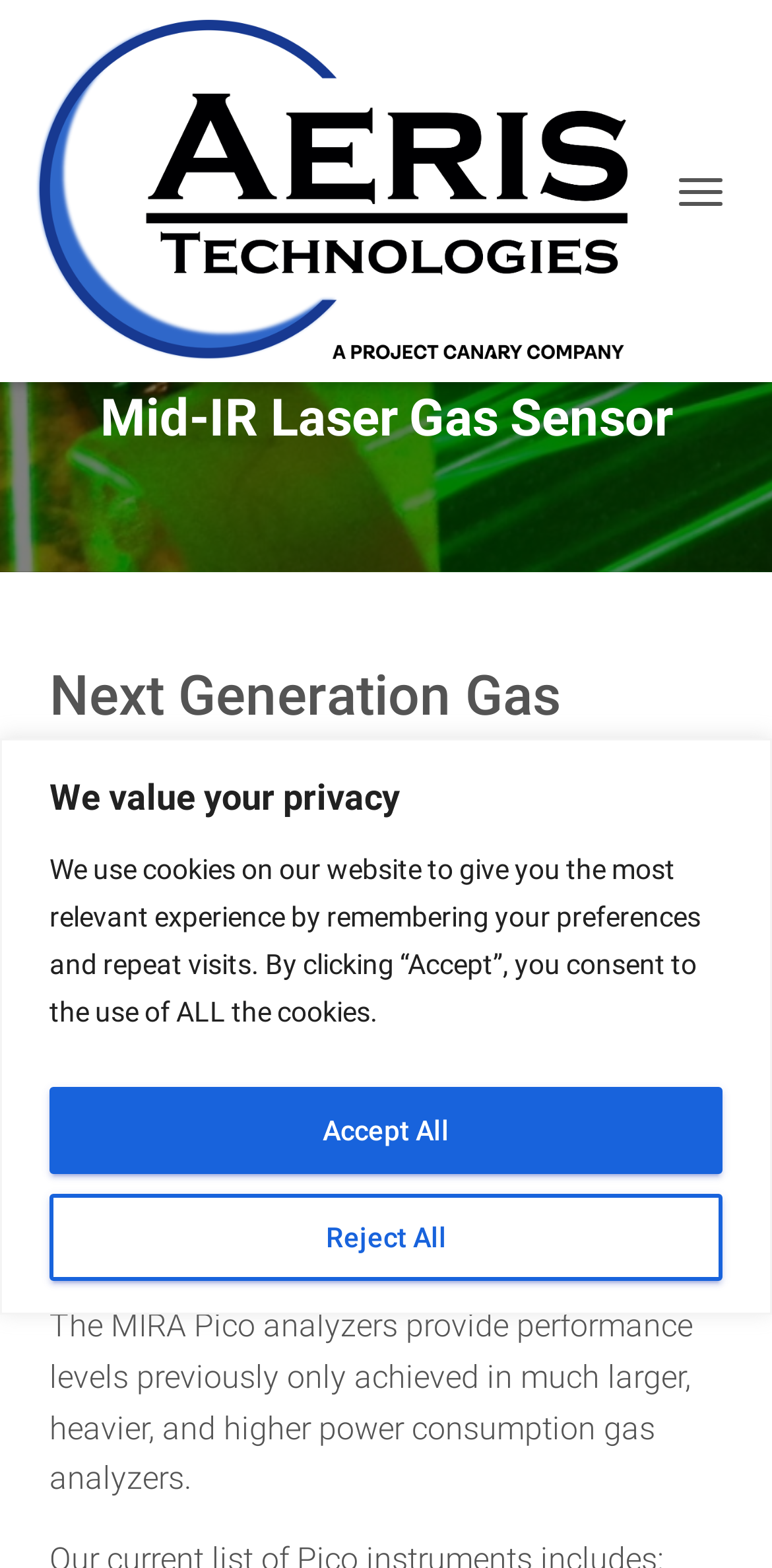Extract the text of the main heading from the webpage.

Aeris Pico Analyzer: the World’s First Truly Portable Mid-IR Laser Gas Sensor